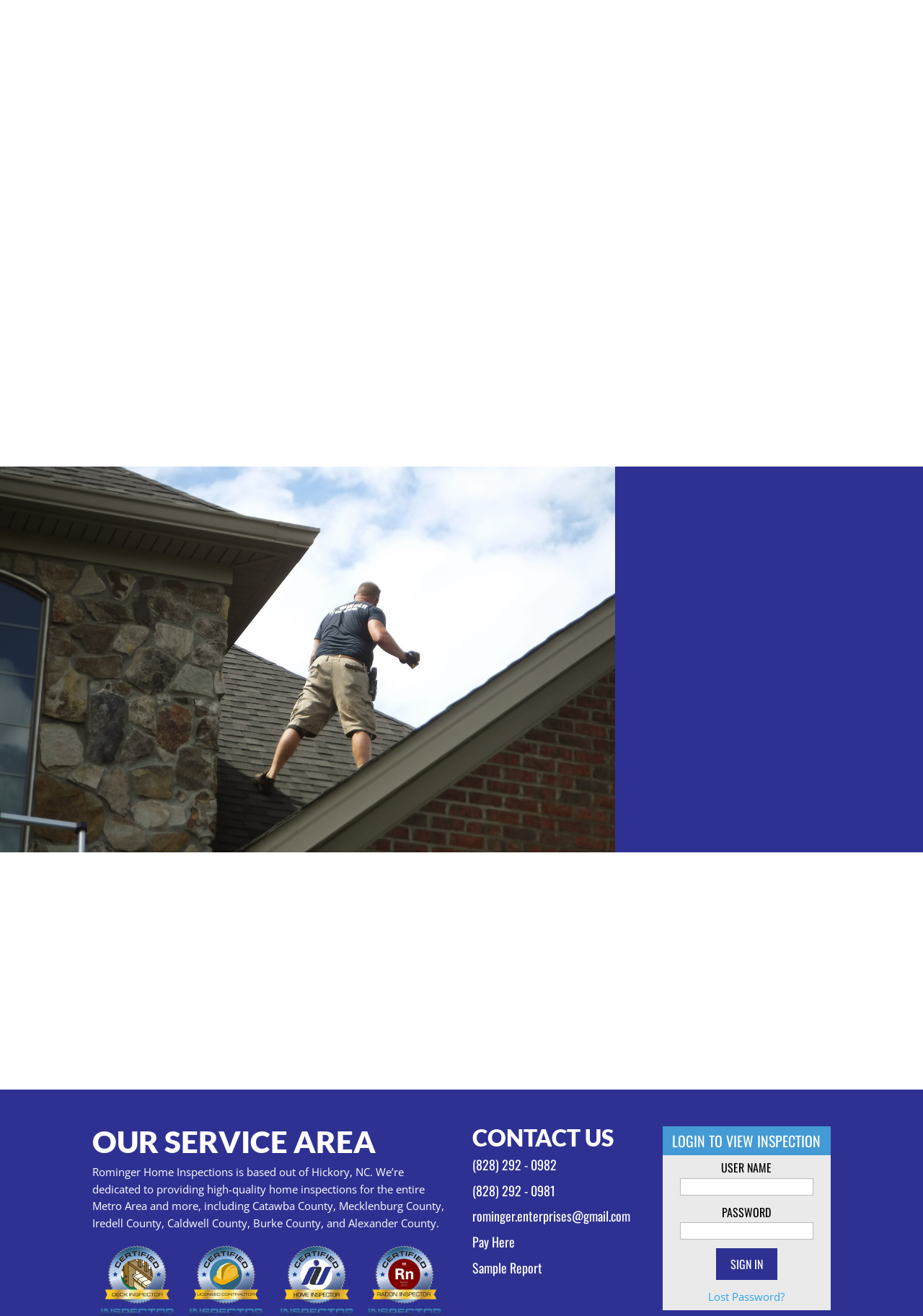Can you identify the bounding box coordinates of the clickable region needed to carry out this instruction: 'View Sample Report'? The coordinates should be four float numbers within the range of 0 to 1, stated as [left, top, right, bottom].

[0.599, 0.141, 0.689, 0.158]